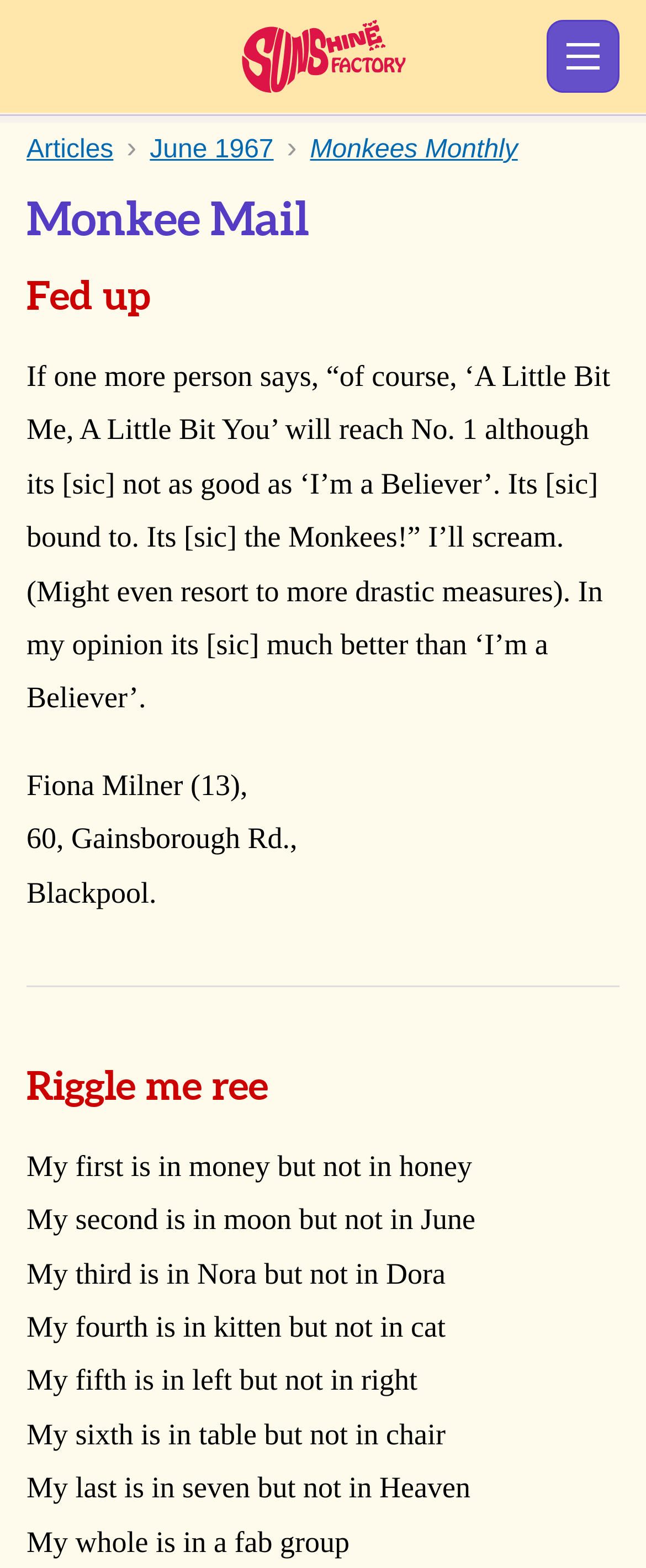Using the element description: "Permalink", determine the bounding box coordinates. The coordinates should be in the format [left, top, right, bottom], with values between 0 and 1.

[0.249, 0.168, 0.362, 0.214]